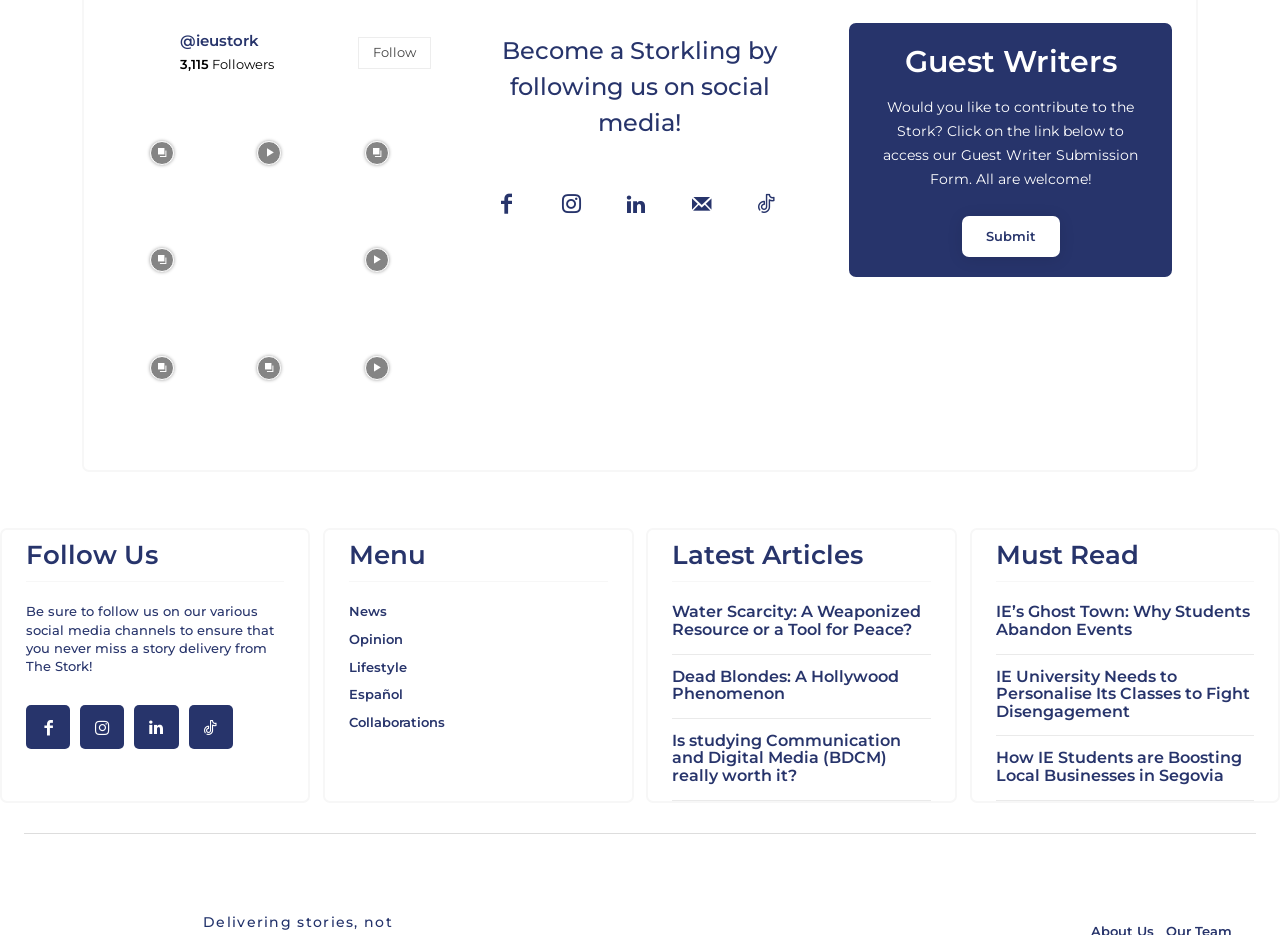Indicate the bounding box coordinates of the element that needs to be clicked to satisfy the following instruction: "Follow on Instagram". The coordinates should be four float numbers between 0 and 1, i.e., [left, top, right, bottom].

[0.279, 0.04, 0.336, 0.074]